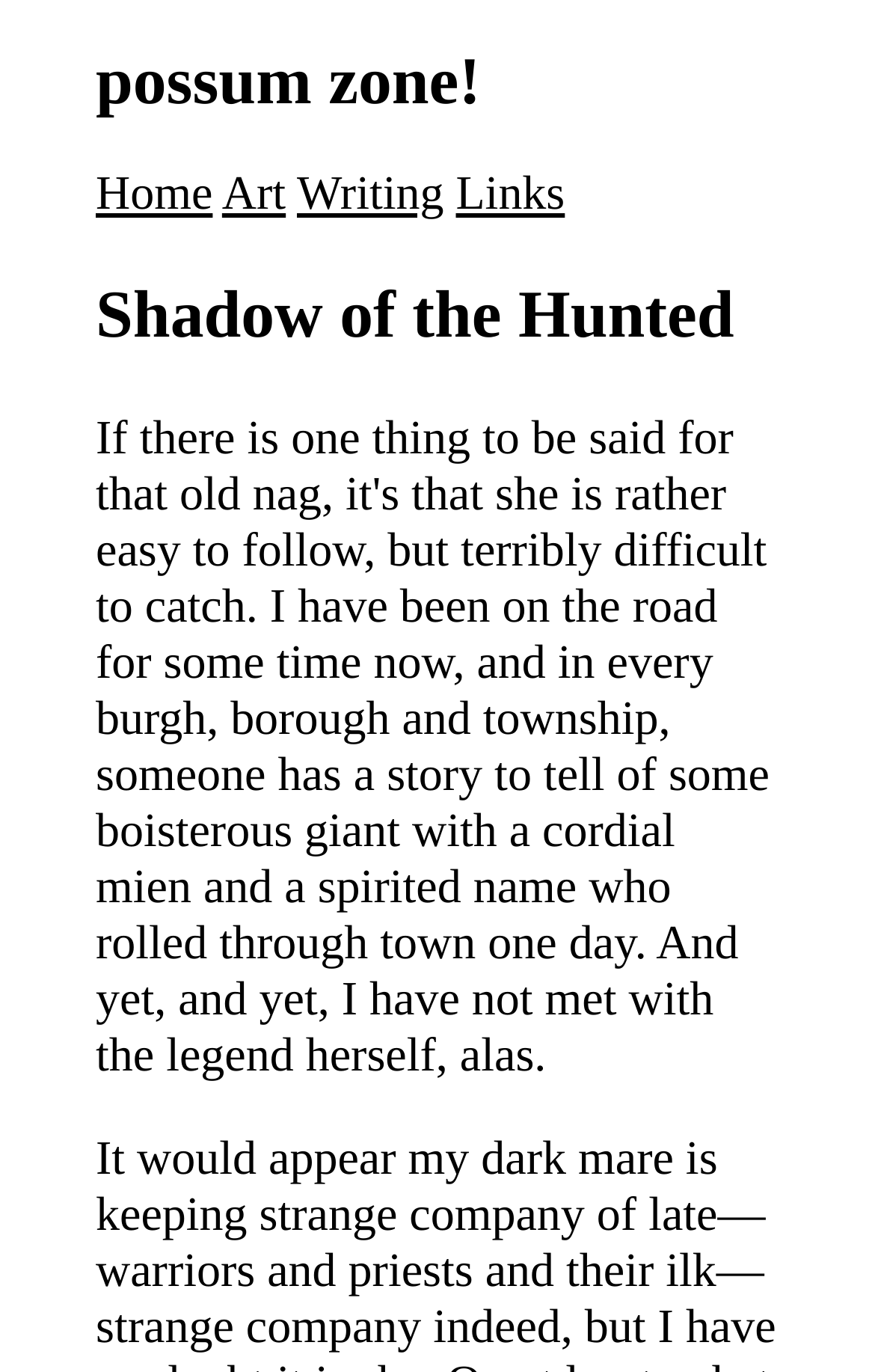What is the first menu item?
Using the information from the image, answer the question thoroughly.

I looked at the navigation menu and found that the first item is 'Home', which is a link with a shortcut key of Alt+1.